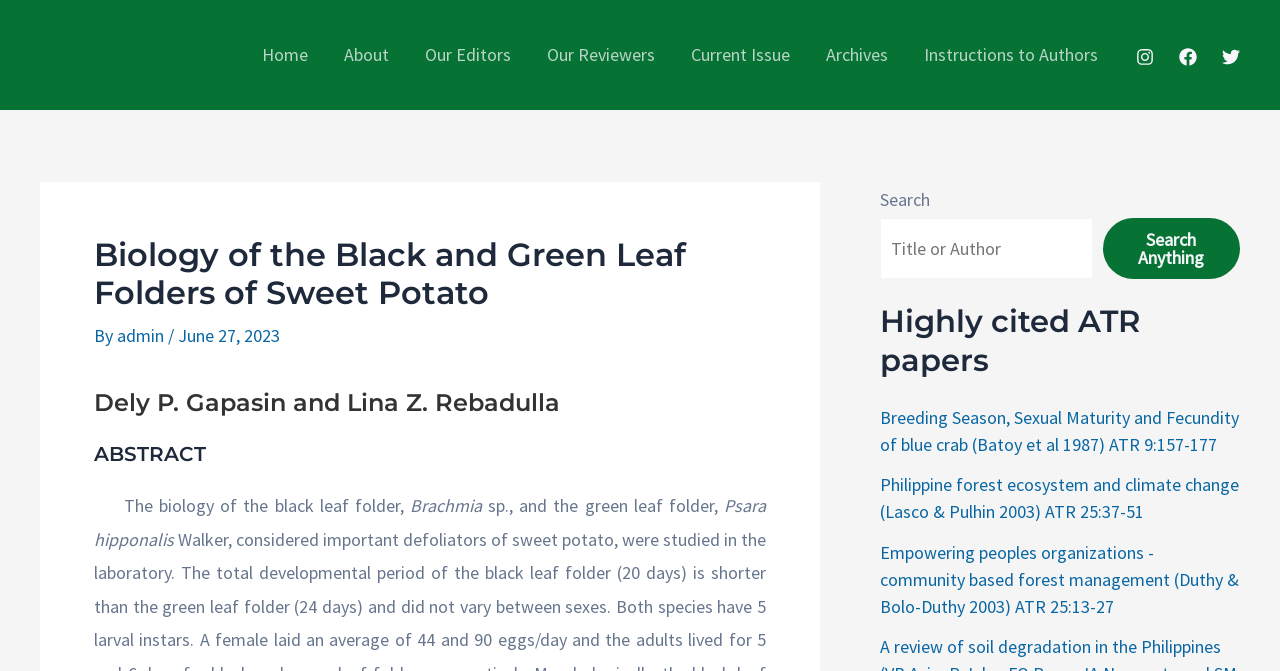Find the bounding box coordinates for the HTML element described in this sentence: "Home". Provide the coordinates as four float numbers between 0 and 1, in the format [left, top, right, bottom].

[0.191, 0.0, 0.255, 0.164]